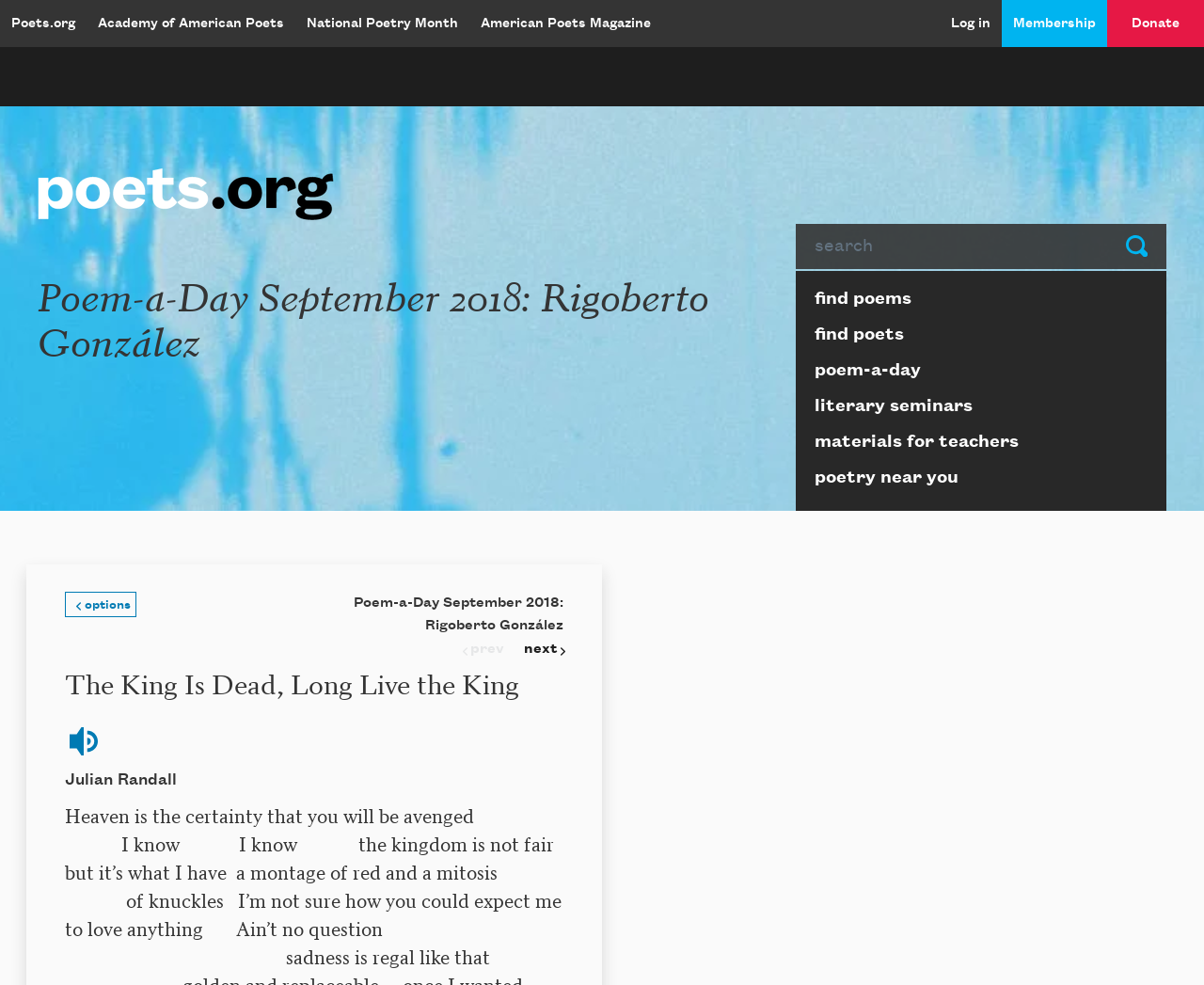Please identify the bounding box coordinates of the element's region that I should click in order to complete the following instruction: "Read the poem 'The King Is Dead, Long Live the King'". The bounding box coordinates consist of four float numbers between 0 and 1, i.e., [left, top, right, bottom].

[0.054, 0.676, 0.431, 0.714]